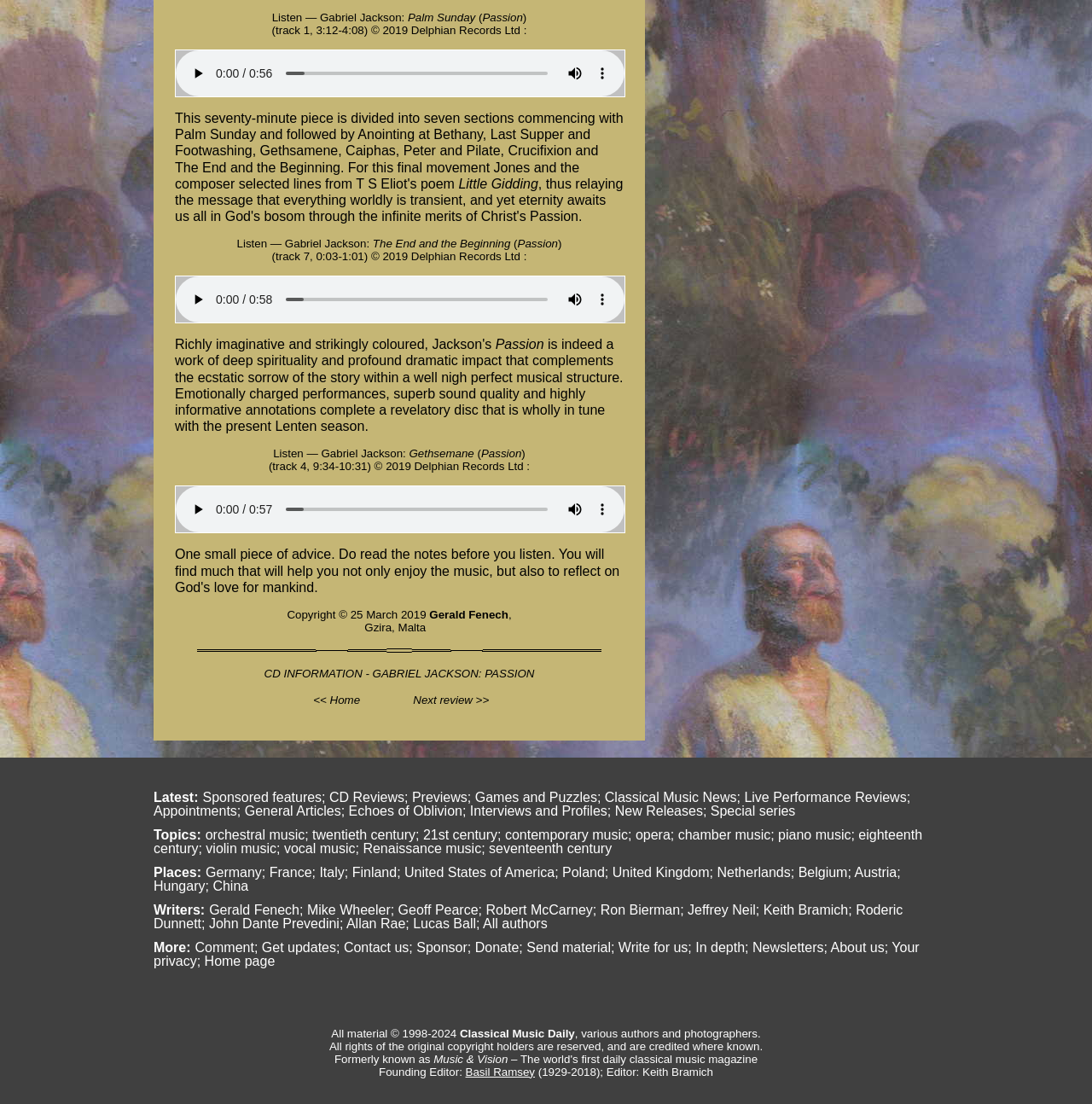Identify the bounding box coordinates of the specific part of the webpage to click to complete this instruction: "show more media controls of the second audio".

[0.539, 0.259, 0.564, 0.284]